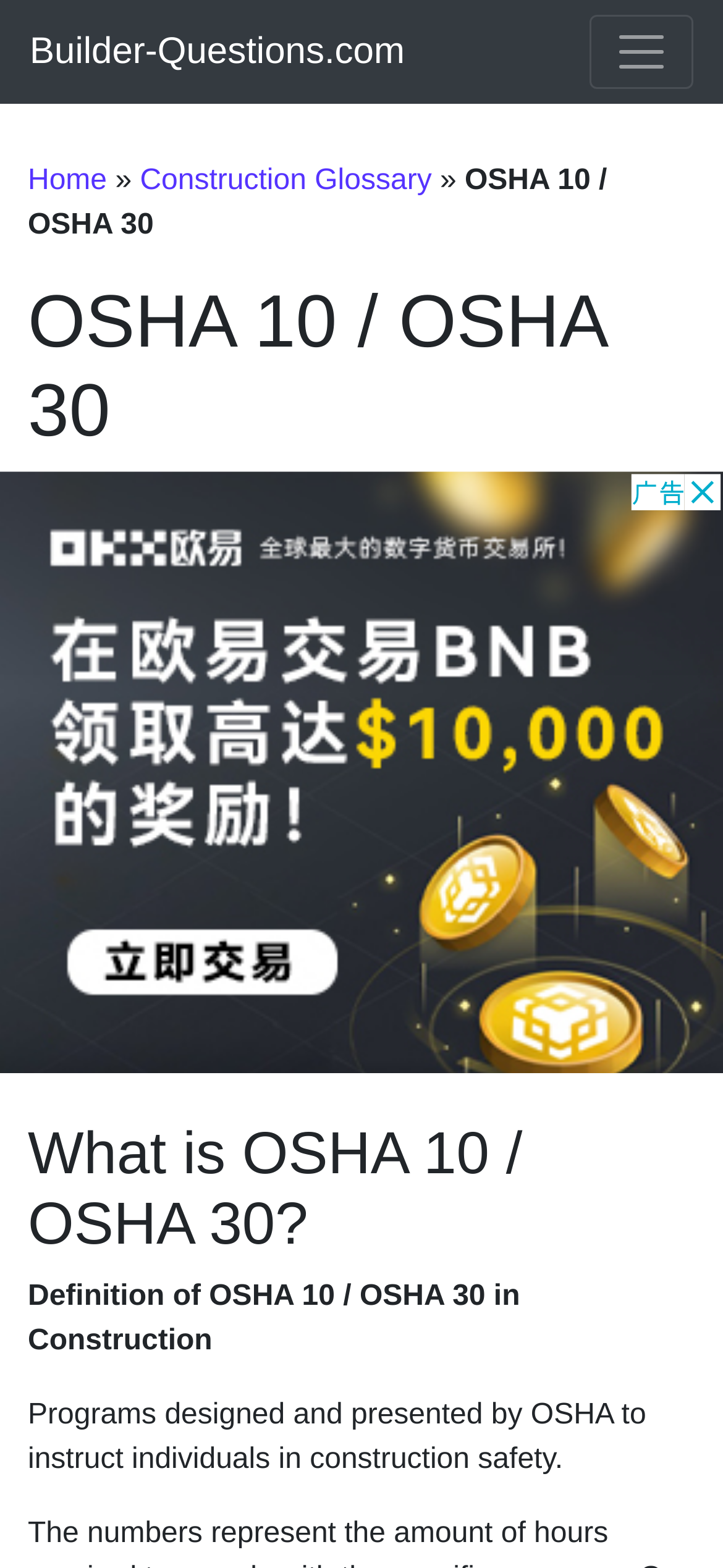What is the topic of the webpage?
Answer the question with a single word or phrase derived from the image.

OSHA 10 / OSHA 30